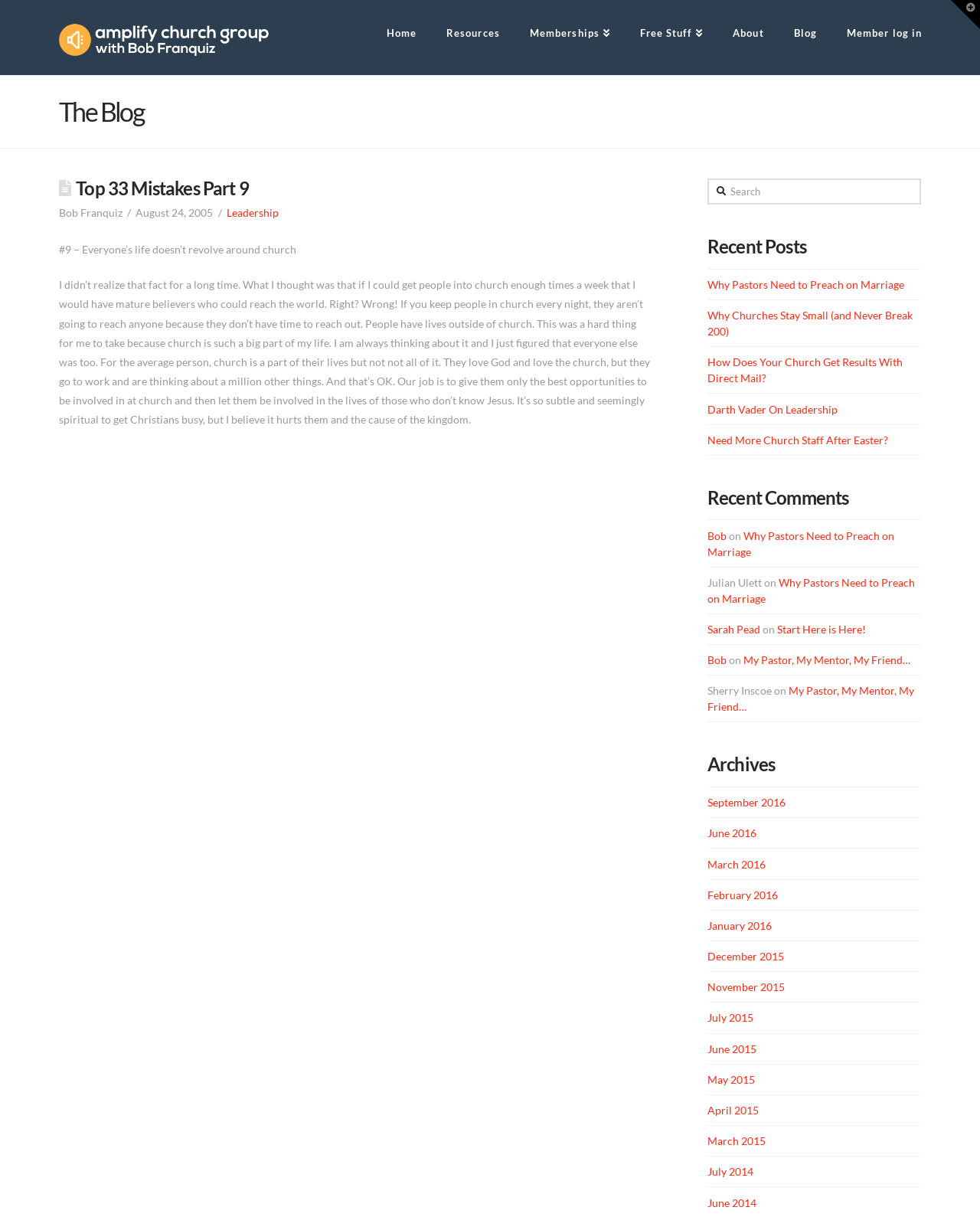Please determine the bounding box coordinates of the element to click on in order to accomplish the following task: "Log in as a member". Ensure the coordinates are four float numbers ranging from 0 to 1, i.e., [left, top, right, bottom].

[0.848, 0.0, 0.94, 0.062]